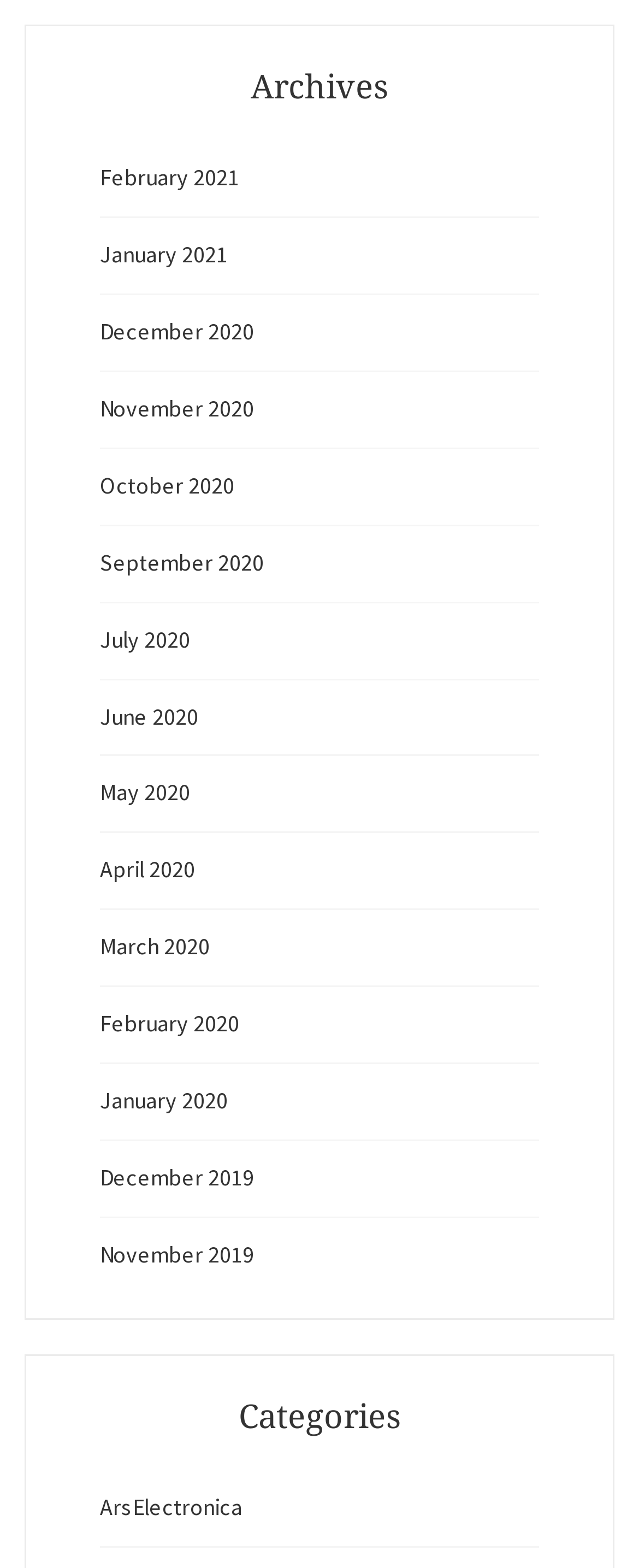Given the description of the UI element: "ArsElectronica", predict the bounding box coordinates in the form of [left, top, right, bottom], with each value being a float between 0 and 1.

[0.156, 0.948, 0.379, 0.975]